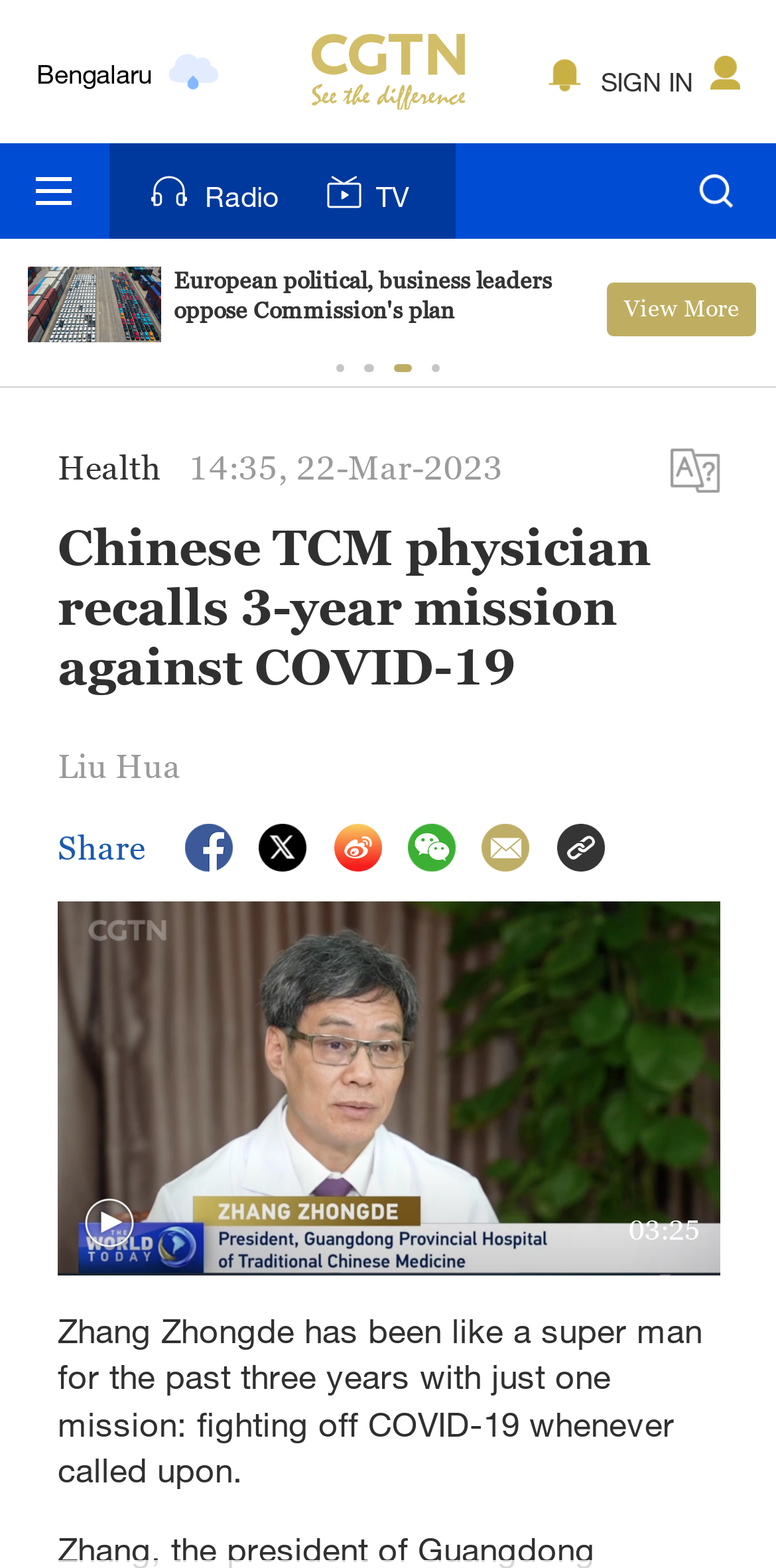Give a short answer to this question using one word or a phrase:
How many buttons are visible in the tablist?

1